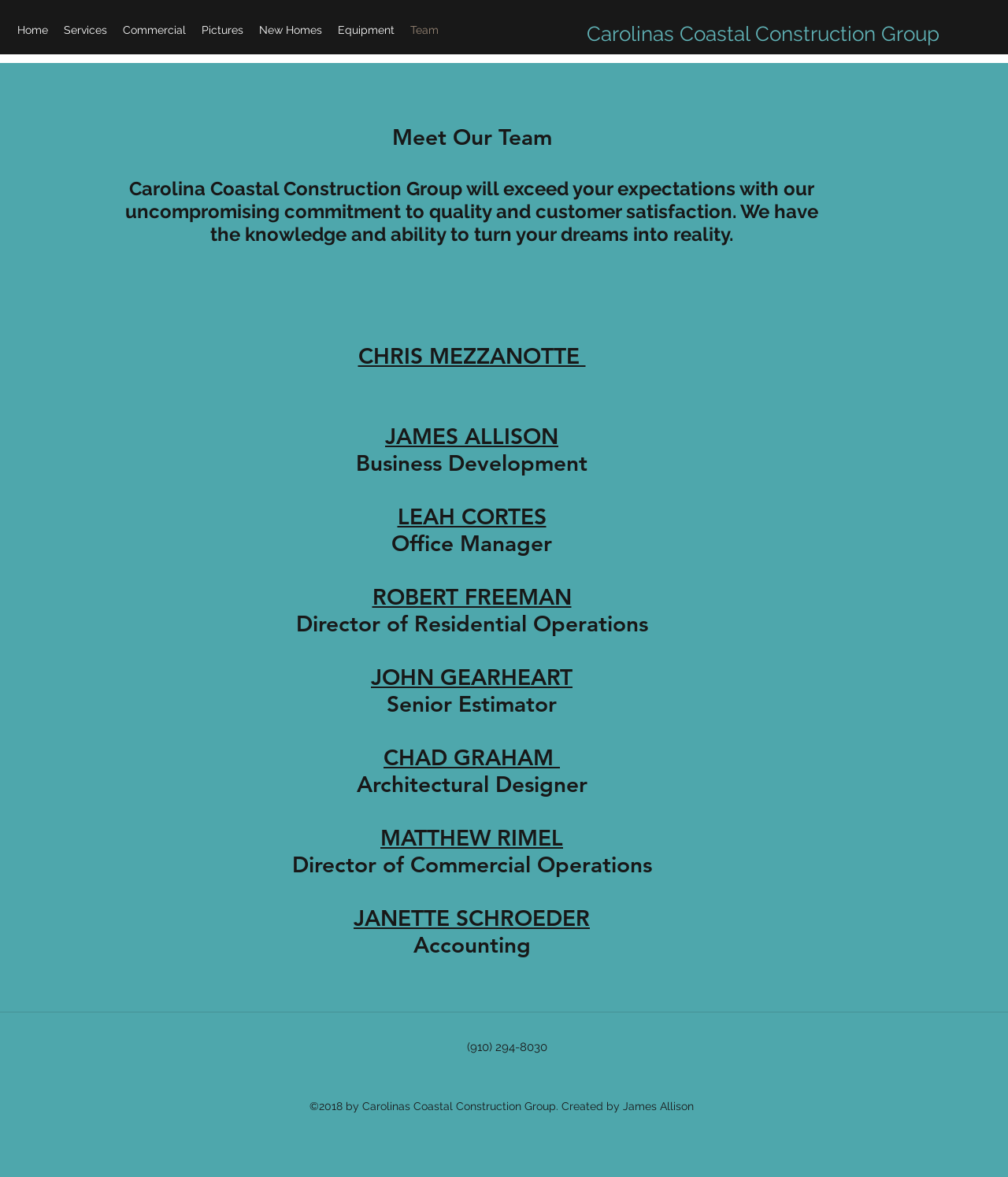Look at the image and give a detailed response to the following question: What is the job title of LEAH CORTES?

I found LEAH CORTES' name in the list of team members, and her job title is mentioned as 'Office Manager' right below her name.